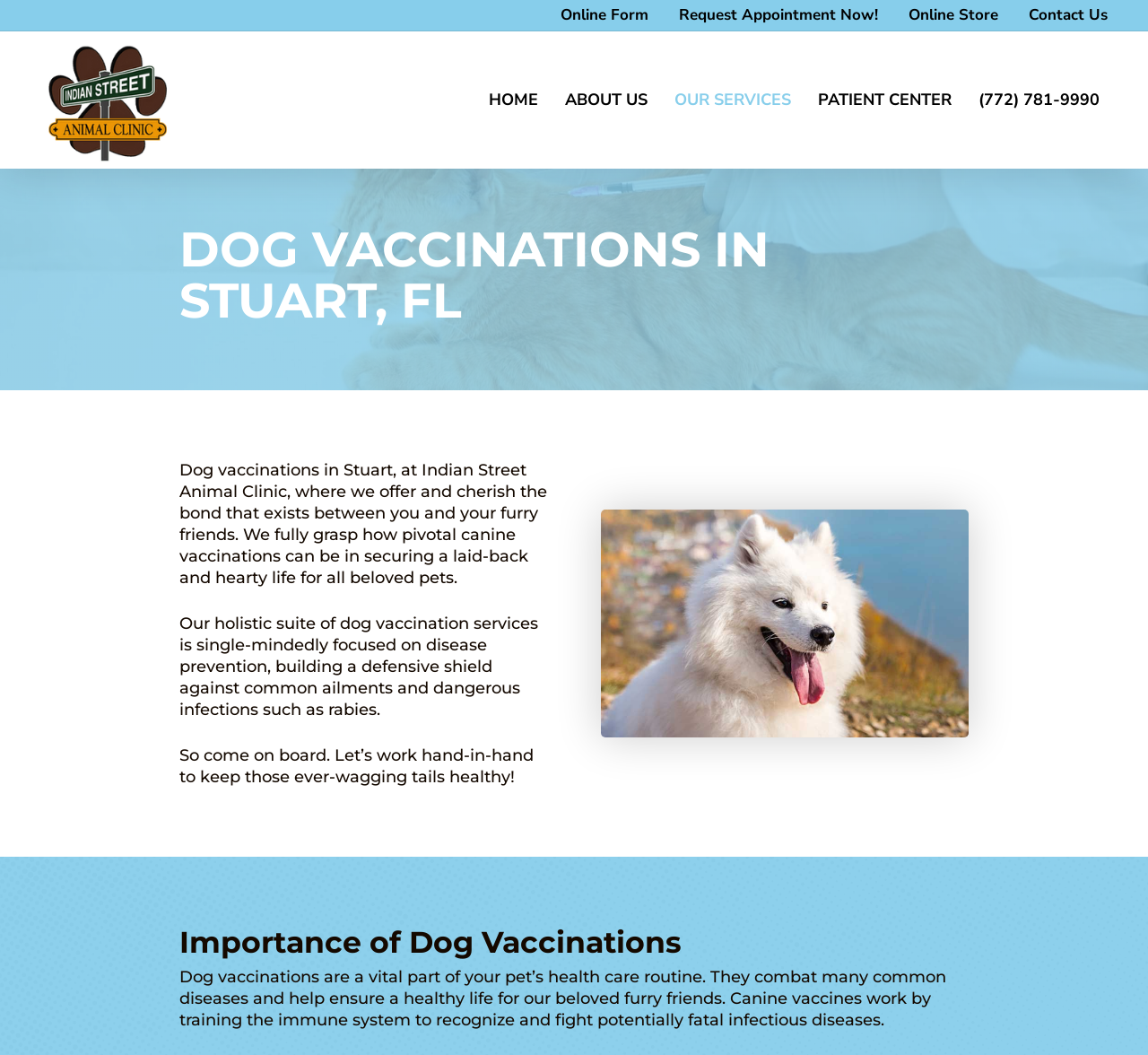Answer the question using only a single word or phrase: 
What is shown in the image?

Dog vaccinations